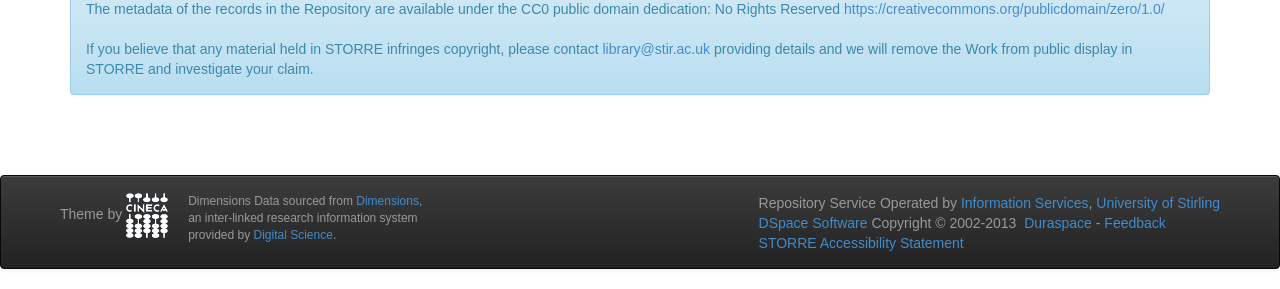Provide a one-word or short-phrase response to the question:
What is the license of the metadata in the Repository?

CC0 public domain dedication